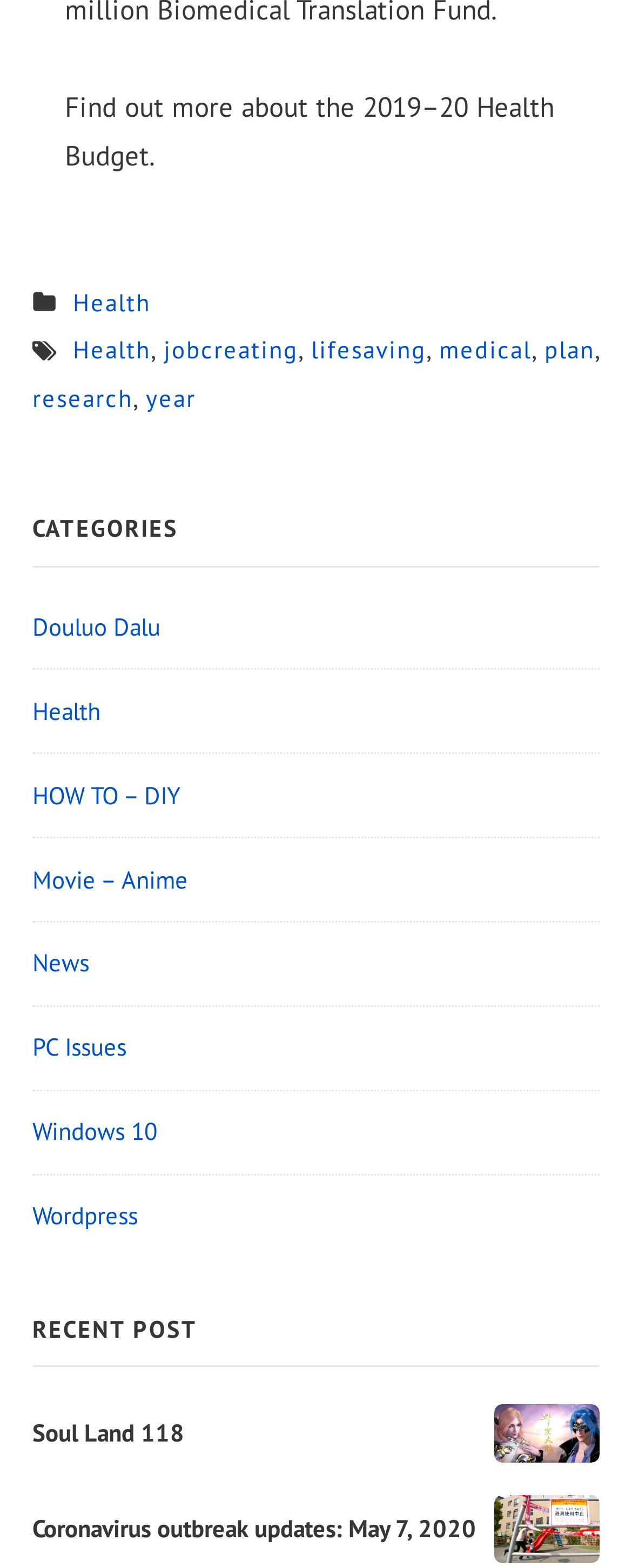Specify the bounding box coordinates of the element's region that should be clicked to achieve the following instruction: "Explore medical plan". The bounding box coordinates consist of four float numbers between 0 and 1, in the format [left, top, right, bottom].

[0.695, 0.214, 0.841, 0.233]